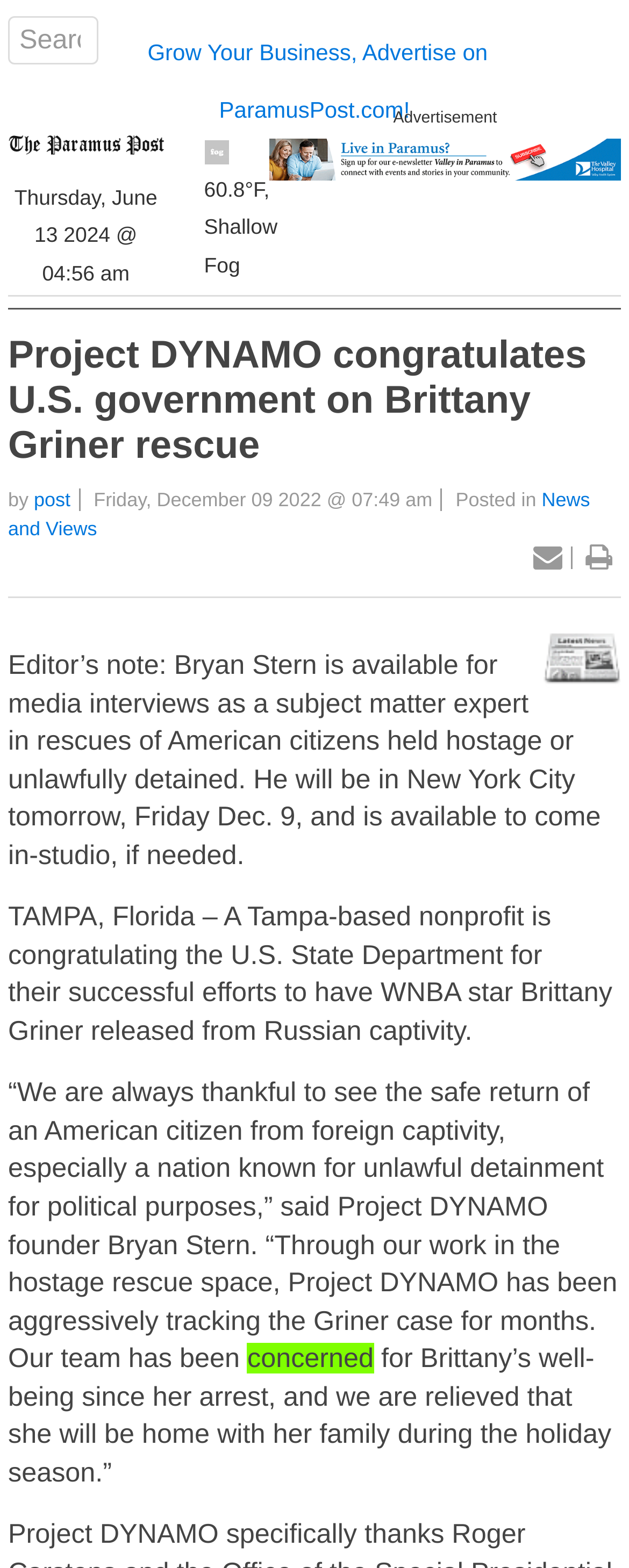Provide a short answer using a single word or phrase for the following question: 
What is the purpose of Project DYNAMO?

hostage rescue